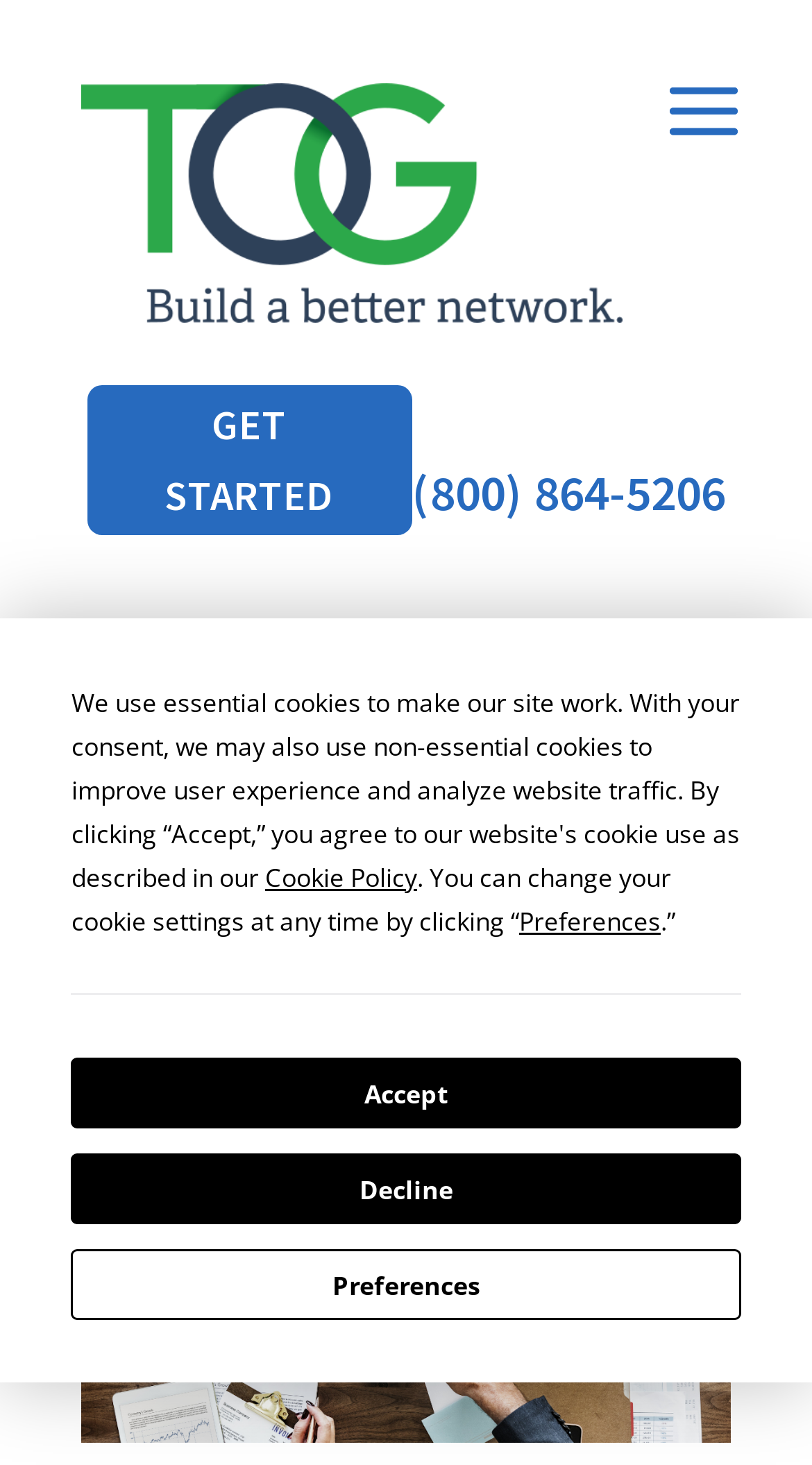What is the topic of the article?
Could you answer the question in a detailed manner, providing as much information as possible?

Based on the webpage content, specifically the heading 'Enrollment Surges are Placing Strain on Affordable Care Act Infrastructure', it is clear that the topic of the article is related to the Affordable Care Act and its infrastructure issues.